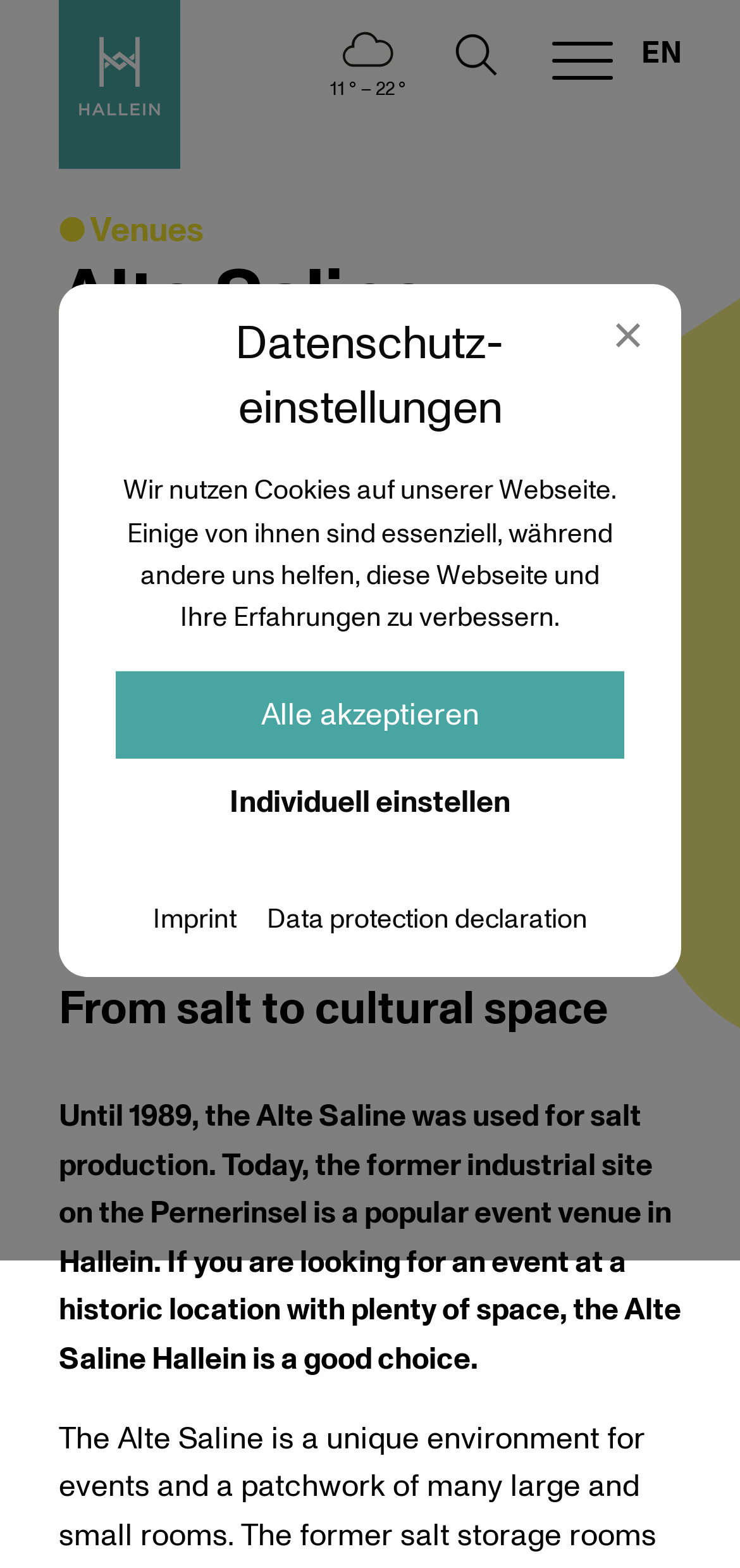From the image, can you give a detailed response to the question below:
What is the name of the event venue in Hallein?

I found this answer in the text 'Until 1989, the Alte Saline was used for salt production. Today, the former industrial site on the Pernerinsel is a popular event venue in Hallein. If you are looking for an event at a historic location with plenty of space, the Alte Saline Hallein is a good choice.' which mentions the name of the event venue.